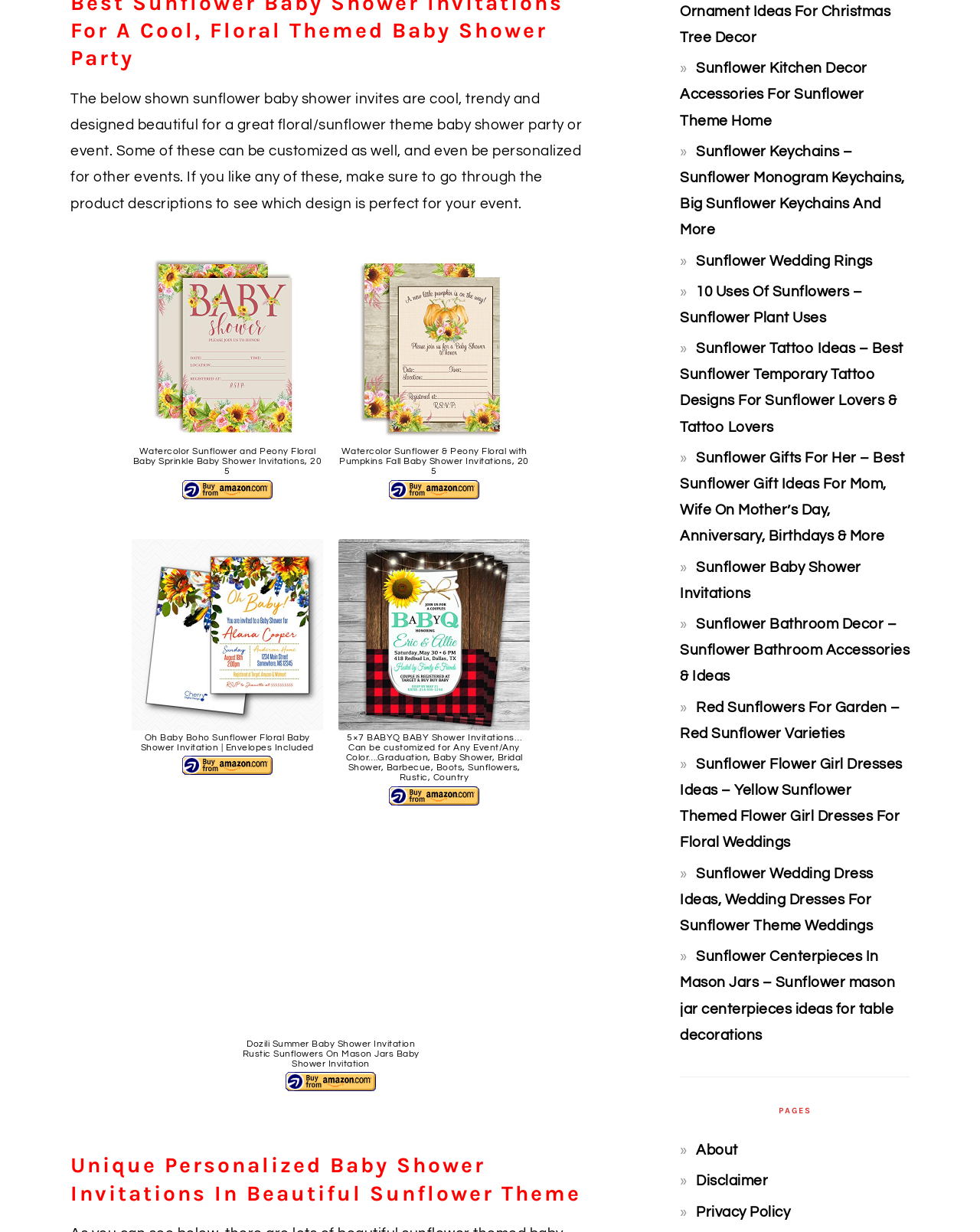Use one word or a short phrase to answer the question provided: 
What is the theme of the baby shower invitations?

Sunflower